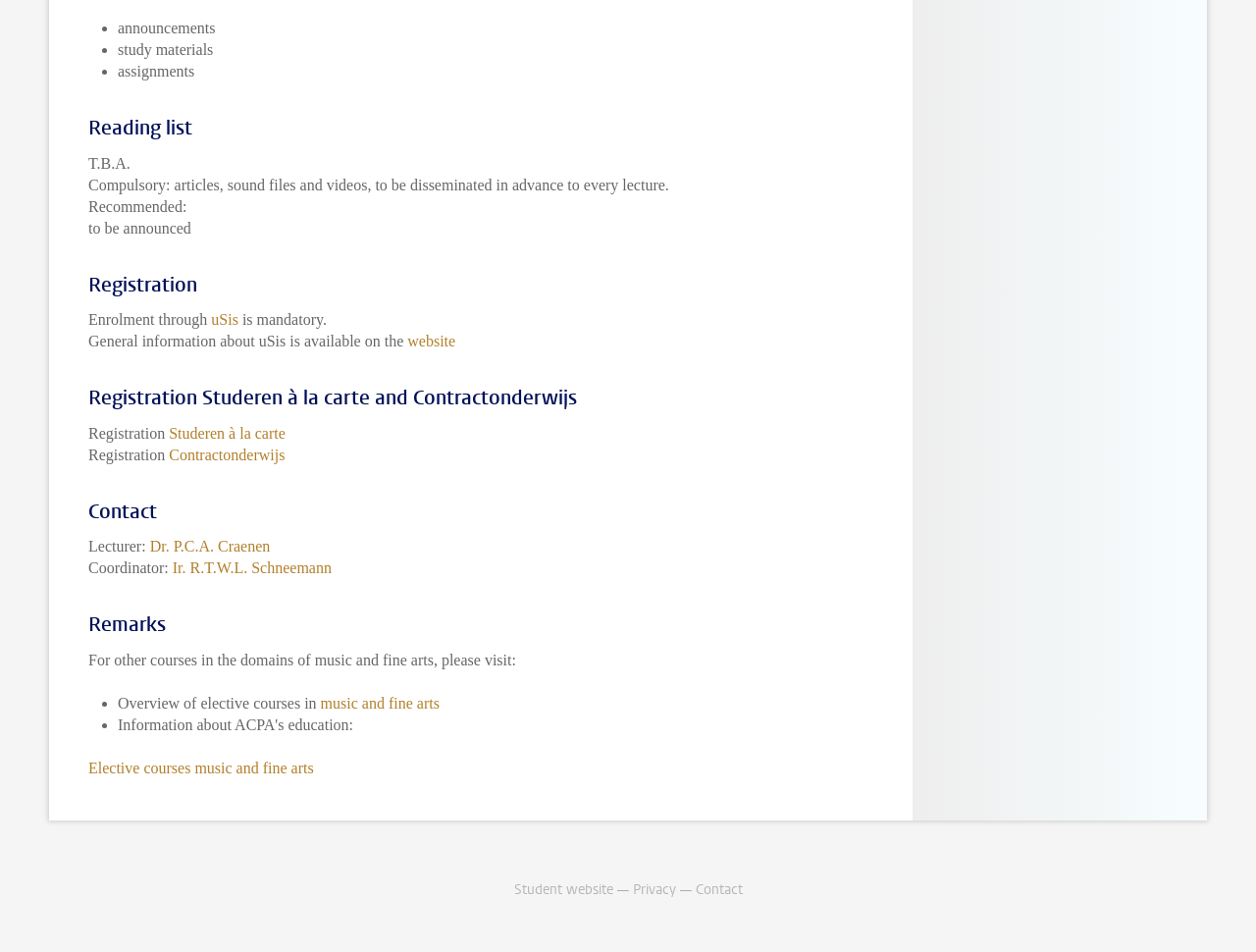Locate the bounding box of the UI element described in the following text: "Dr. P.C.A. Craenen".

[0.119, 0.565, 0.215, 0.582]